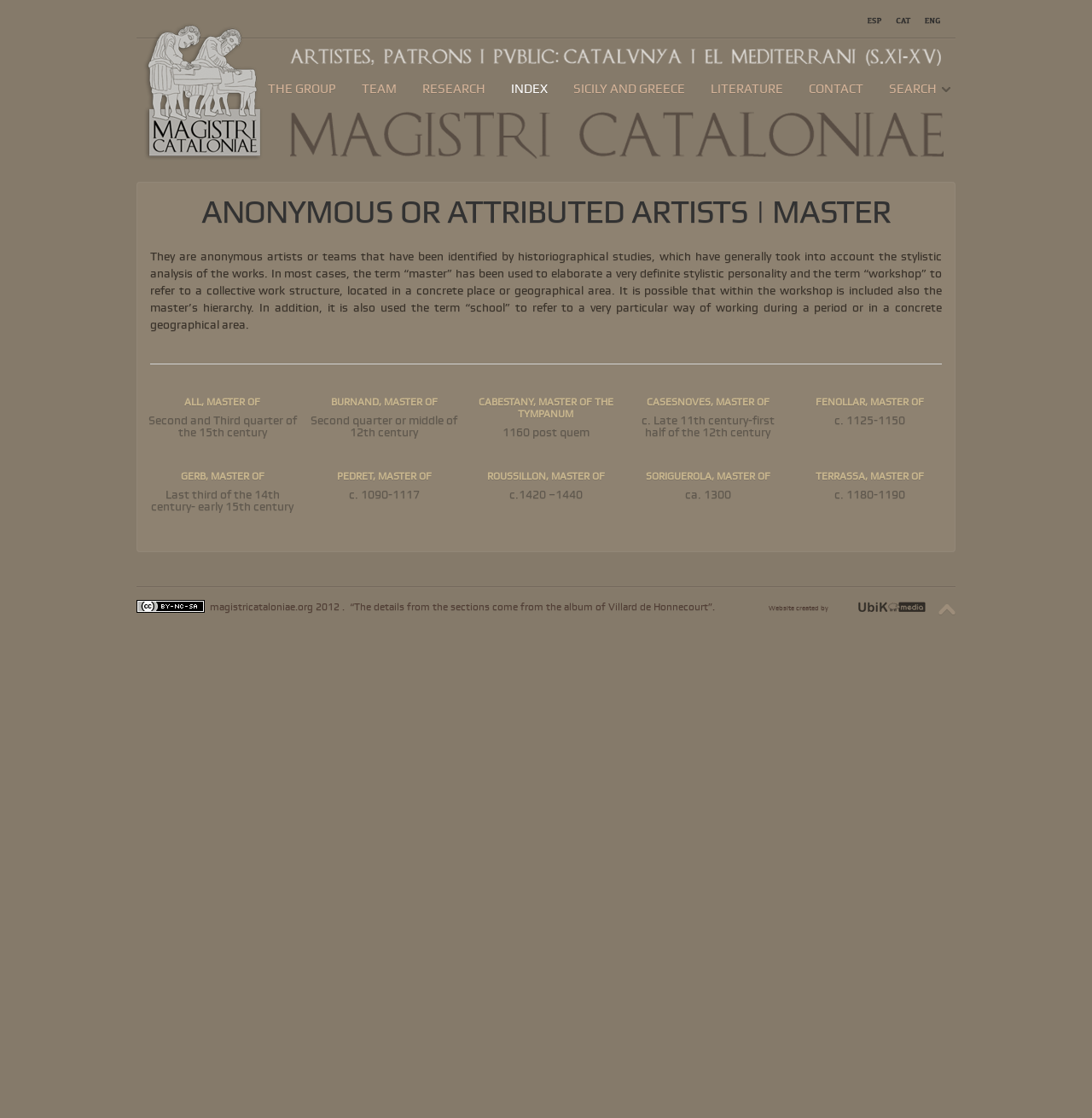What is the time period covered by the artworks on this webpage?
Analyze the screenshot and provide a detailed answer to the question.

By examining the dates mentioned in the webpage, such as 'Second and Third quarter of the 15th century', 'c. Late 11th century-first half of the 12th century', and so on, I can infer that the time period covered by the artworks on this webpage ranges from the 11th to the 15th century.